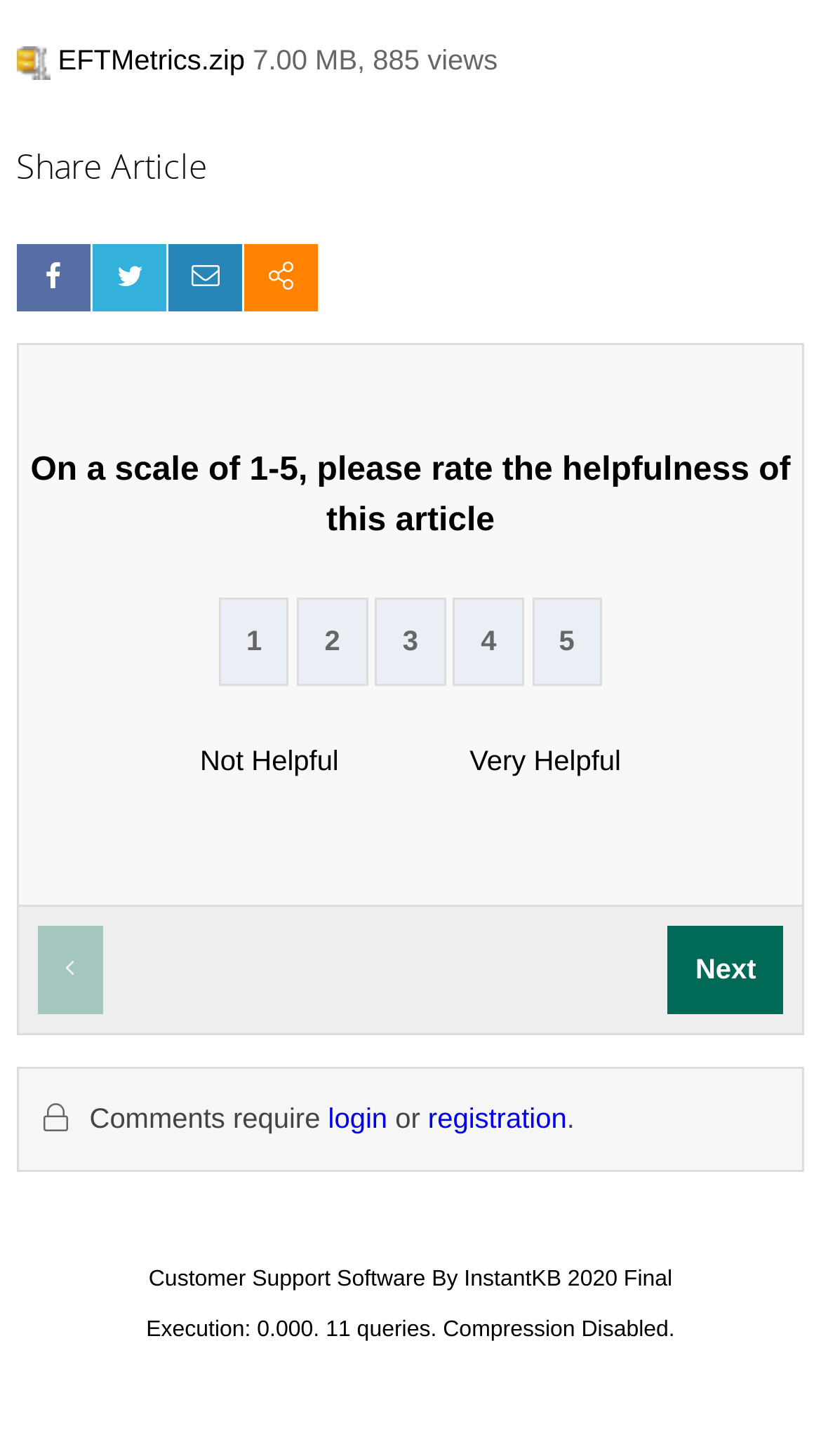Determine the bounding box coordinates for the clickable element required to fulfill the instruction: "Go to Customer Support Software". Provide the coordinates as four float numbers between 0 and 1, i.e., [left, top, right, bottom].

[0.181, 0.87, 0.518, 0.887]